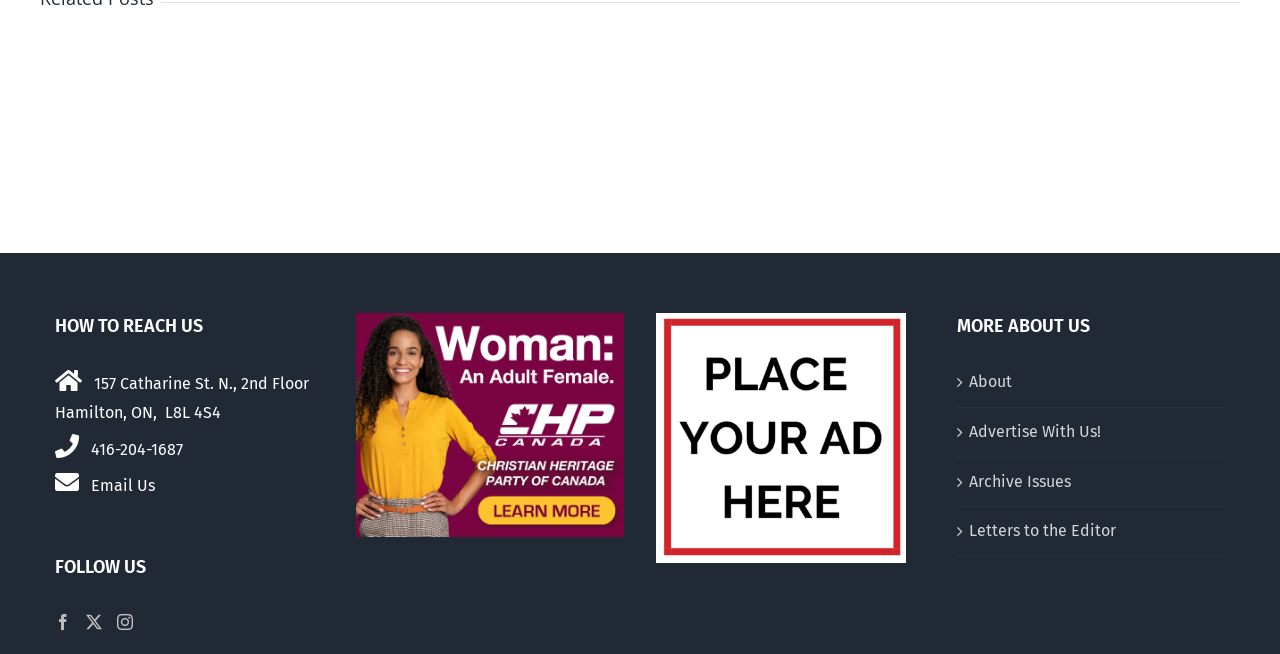Please provide a detailed answer to the question below based on the screenshot: 
What is the email address of the organization?

I found the email address by looking at the section 'HOW TO REACH US' and found the link element that contains the email address.